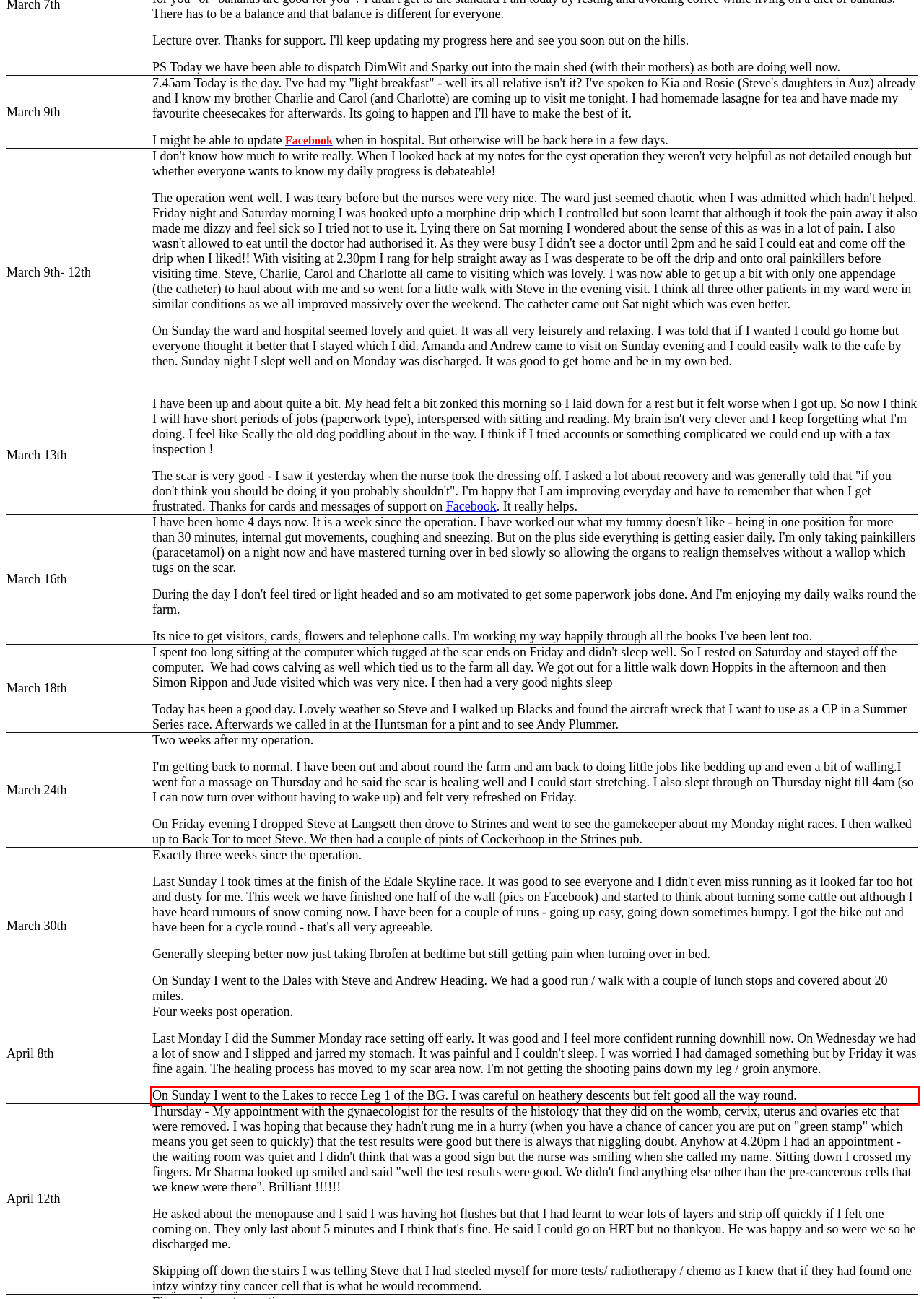Identify the red bounding box in the webpage screenshot and perform OCR to generate the text content enclosed.

On Sunday I went to the Lakes to recce Leg 1 of the BG. I was careful on heathery descents but felt good all the way round.